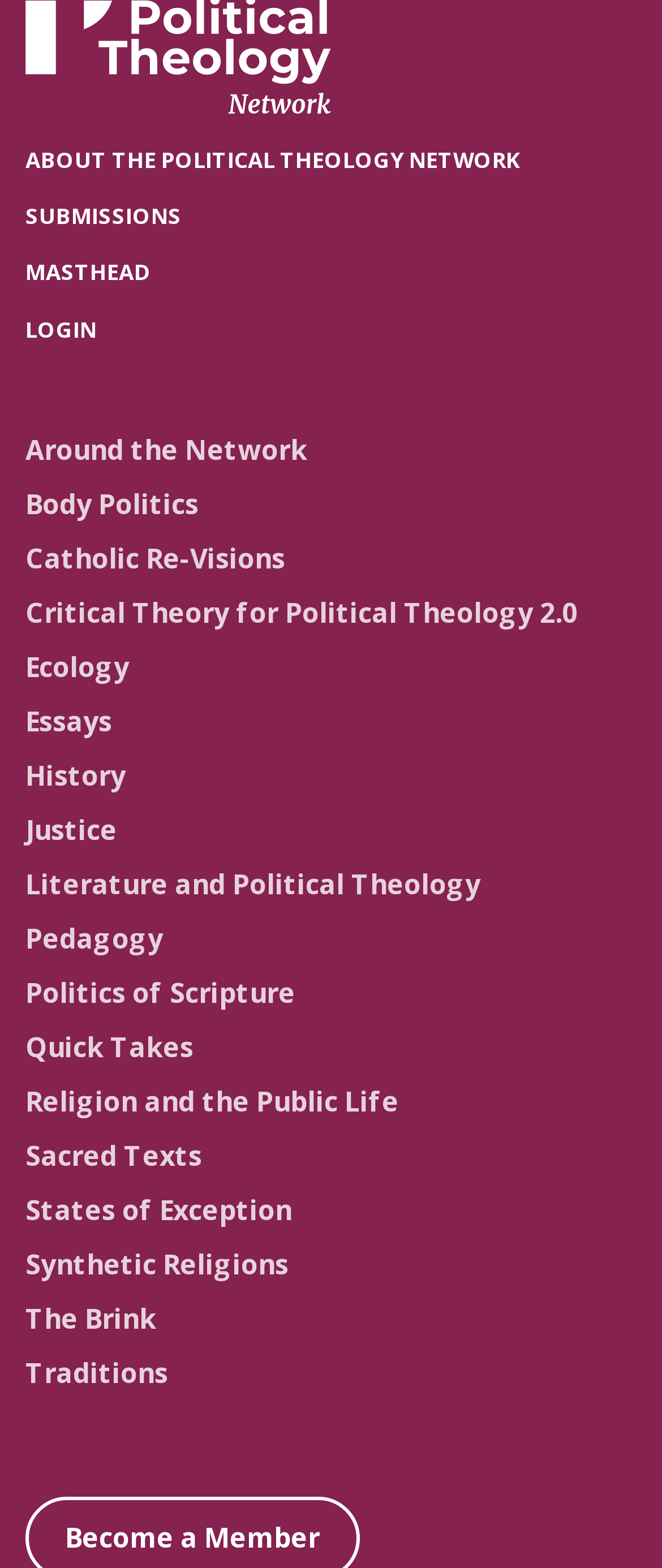Identify the bounding box coordinates of the clickable section necessary to follow the following instruction: "visit the website's homepage". The coordinates should be presented as four float numbers from 0 to 1, i.e., [left, top, right, bottom].

None